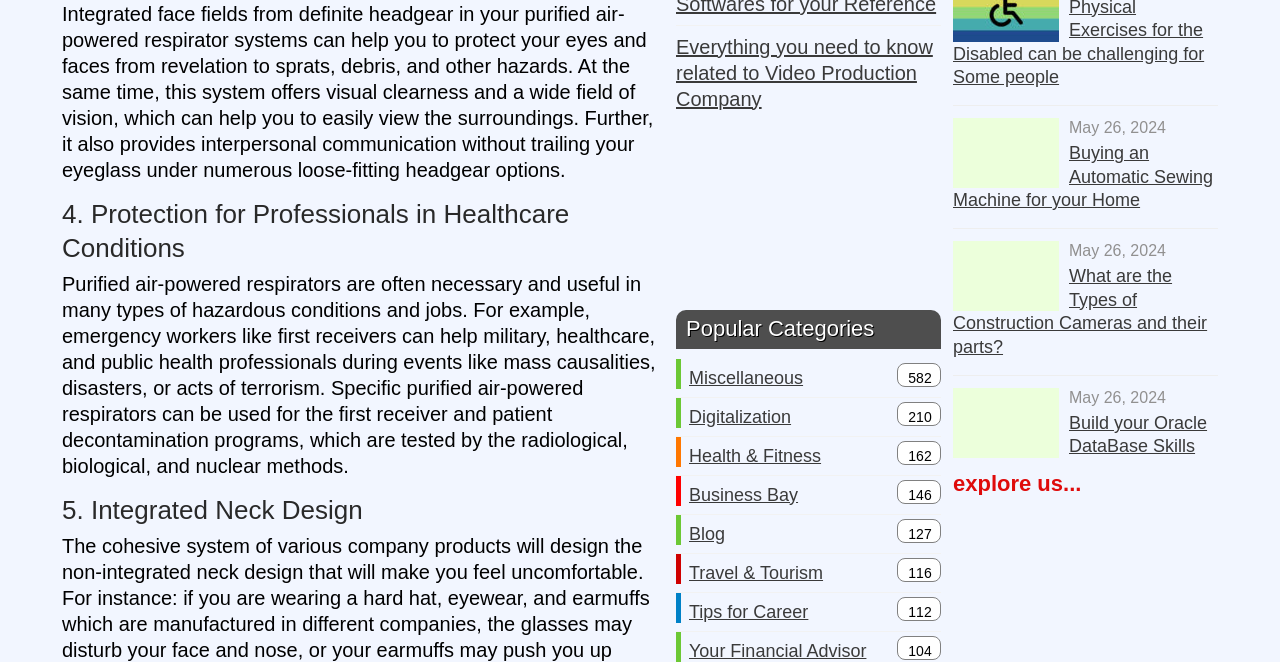Based on what you see in the screenshot, provide a thorough answer to this question: What type of workers may use purified air-powered respirators?

As mentioned in the StaticText element with ID 300, purified air-powered respirators are often necessary and useful in many types of hazardous conditions and jobs, including emergency workers like first receivers, military, healthcare, and public health professionals.